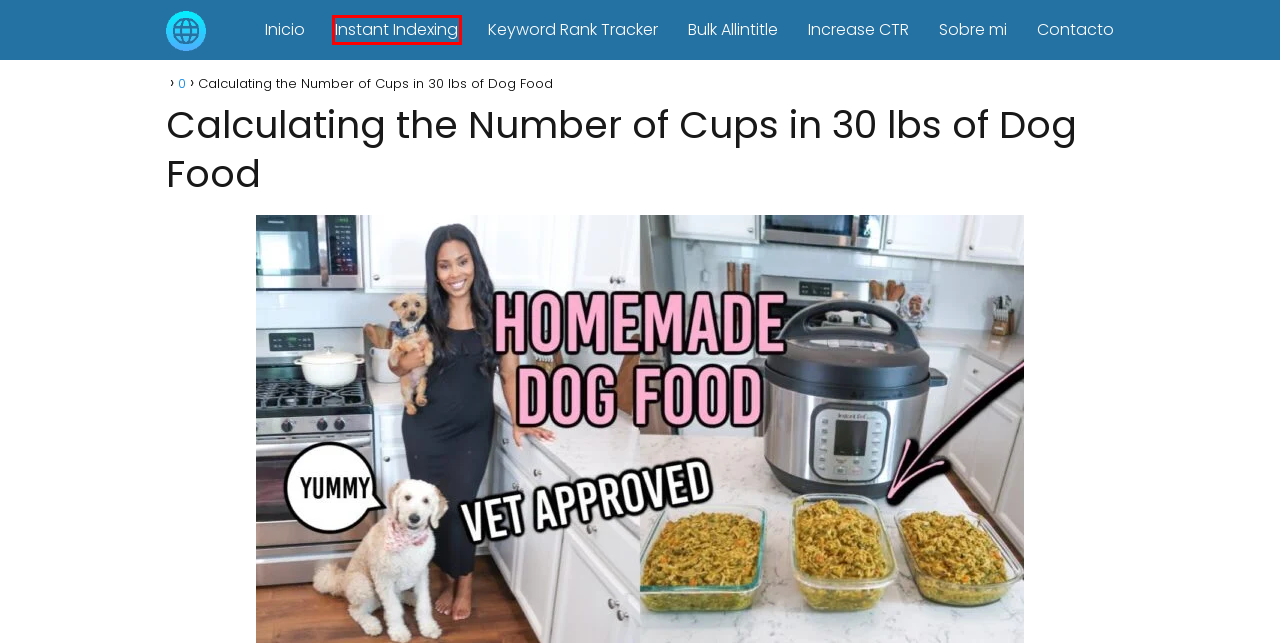A screenshot of a webpage is provided, featuring a red bounding box around a specific UI element. Identify the webpage description that most accurately reflects the new webpage after interacting with the selected element. Here are the candidates:
A. Sobre mi |
B. Amazon Returns Store Near Miami, Florida | Actualizado mayo 2024
C. Dolce and Gabbana The One: A Fragrance Review | Actualizado mayo 2024
D. Contacto |
E. Spectra S1 vs Spectra Baby USA S2: User Reviews Comparison | Actualizado mayo 2024
F. DIY Tips to Prevent Forward Sliding in Heels | Actualizado mayo 2024
G. Where Can I Withdraw EBT Cash: Best Banks to Use | Actualizado mayo 2024
H. RIKSEO | SEO URL indexing tool

H